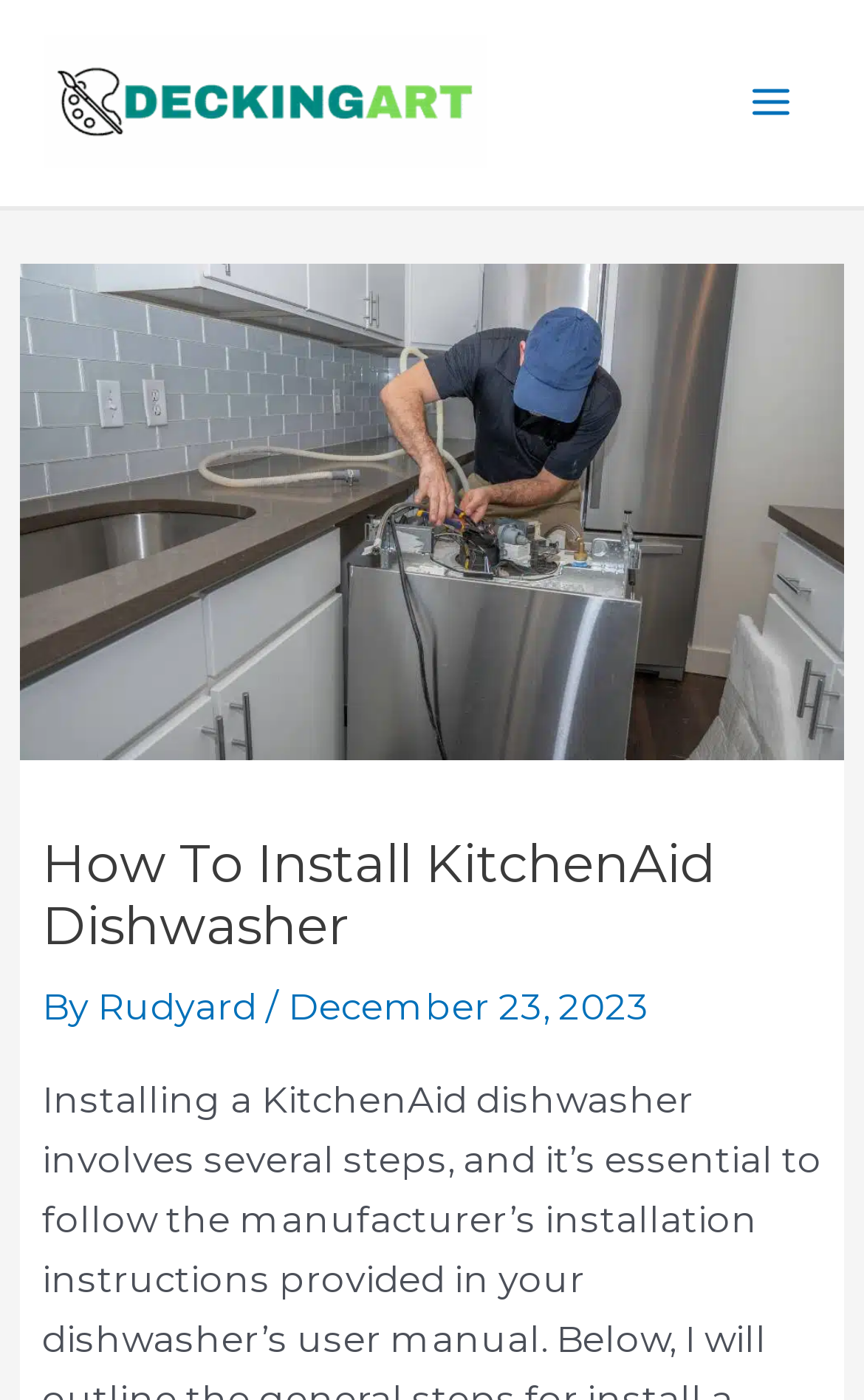What is the author of this article?
Based on the image, respond with a single word or phrase.

Rudyard